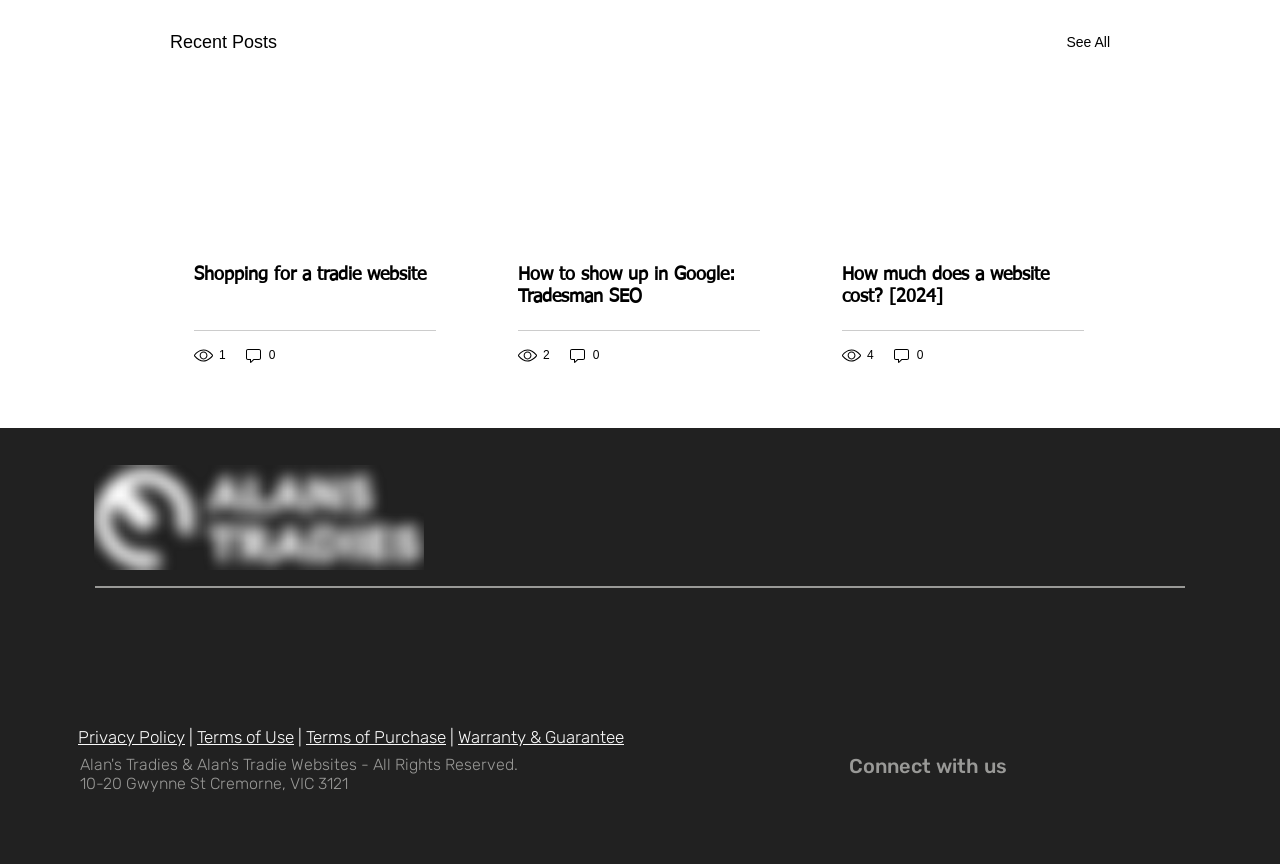How many social media links are there in the social bar?
Please provide a detailed answer to the question.

The social bar has two links, one to Instagram and one to Facebook, indicating that there are two social media links.